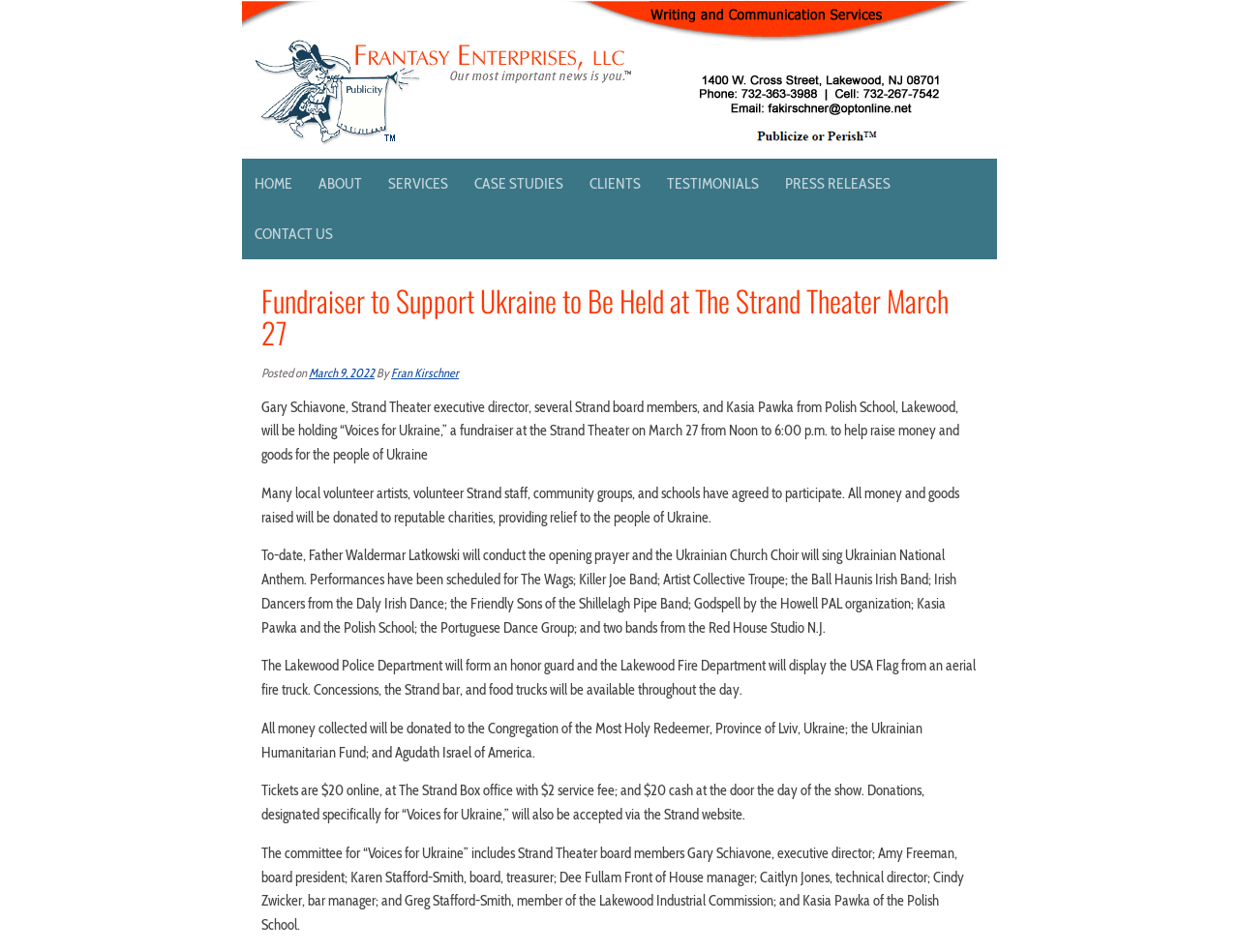Please identify the primary heading on the webpage and return its text.

Fundraiser to Support Ukraine to Be Held at The Strand Theater March 27